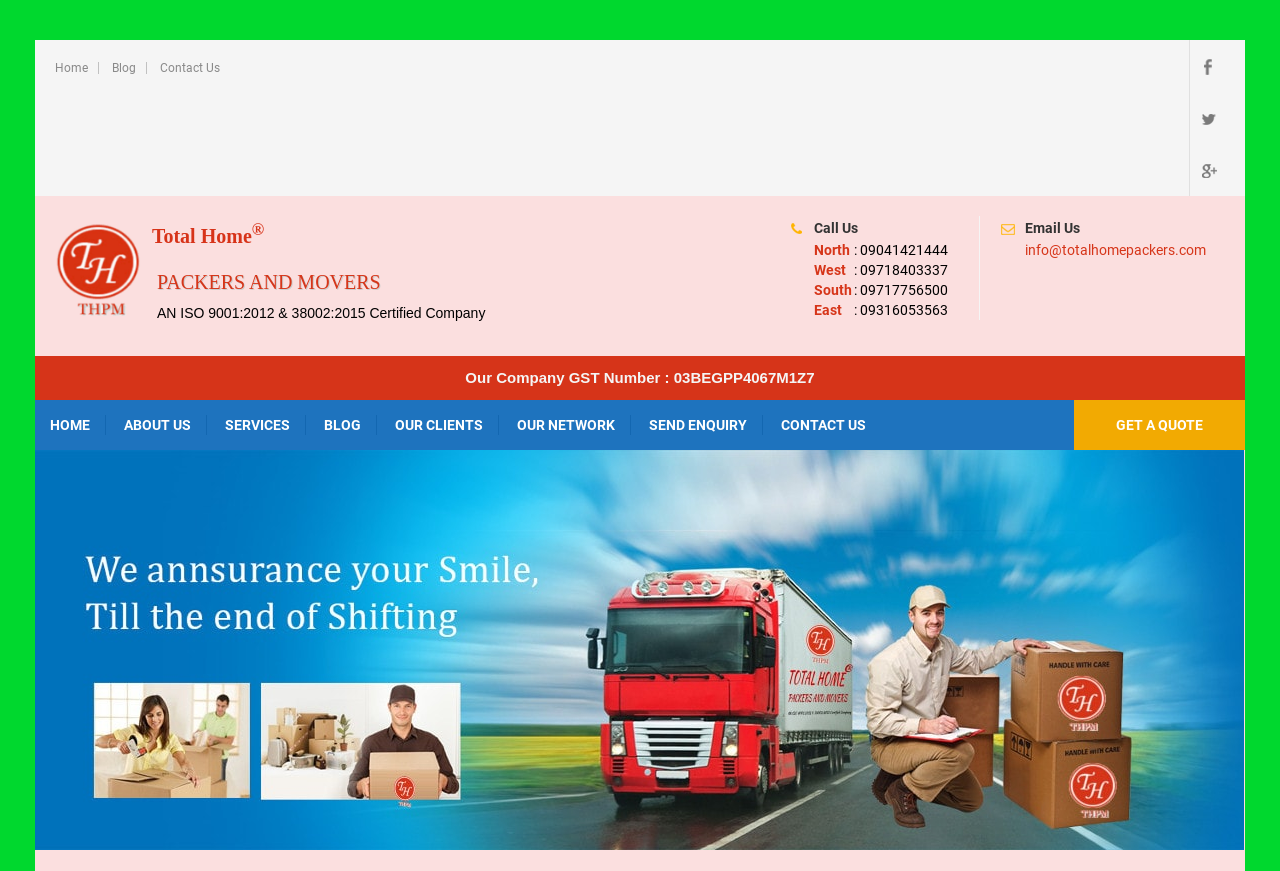What is the company's GST number?
Refer to the image and provide a detailed answer to the question.

The company's GST number can be found in the middle section of the webpage, where it is written as 'Our Company GST Number : 03BEGPP4067M1Z7'.